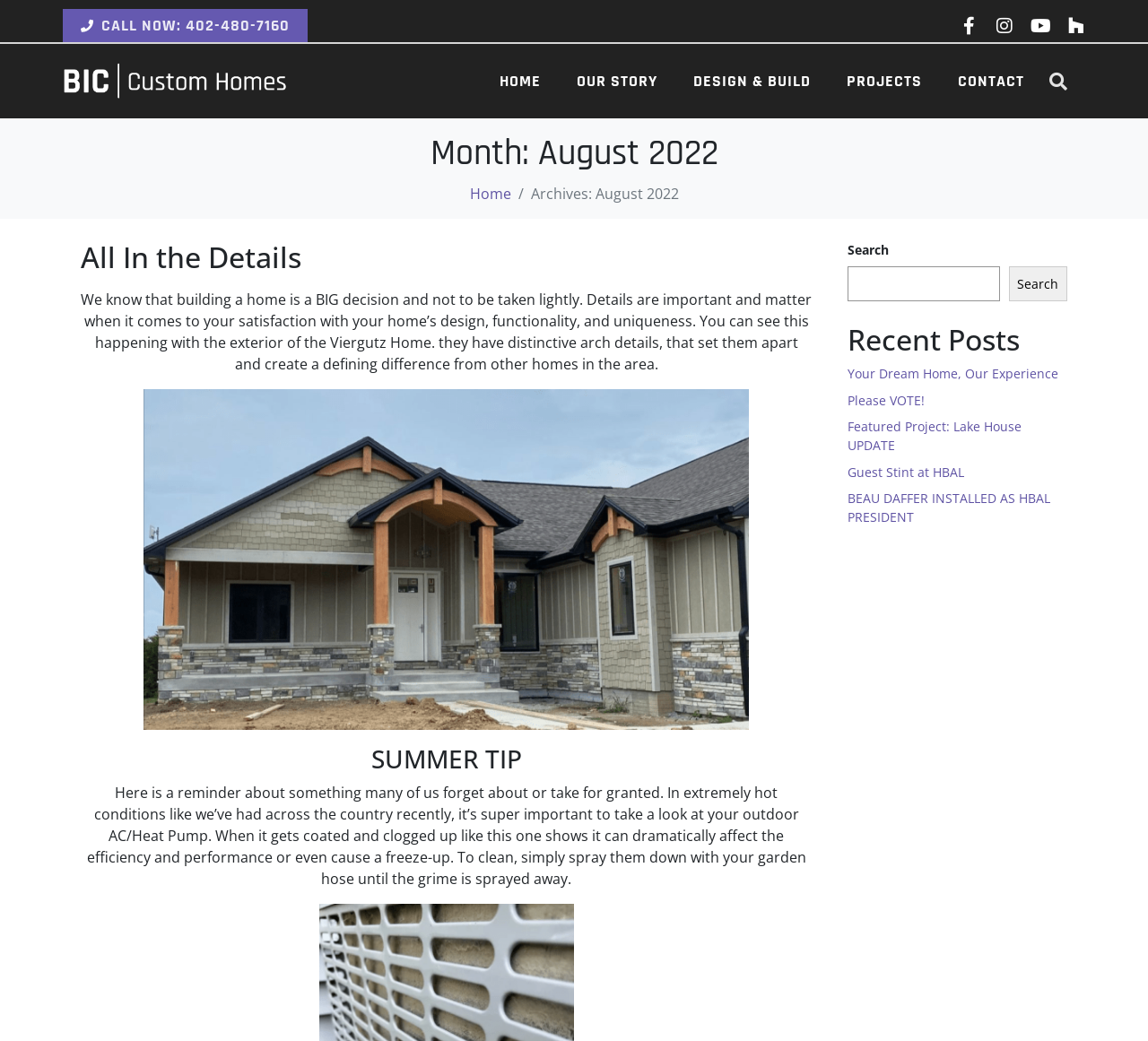Locate the bounding box coordinates of the clickable part needed for the task: "View the 'Recent Posts'".

[0.738, 0.31, 0.93, 0.343]